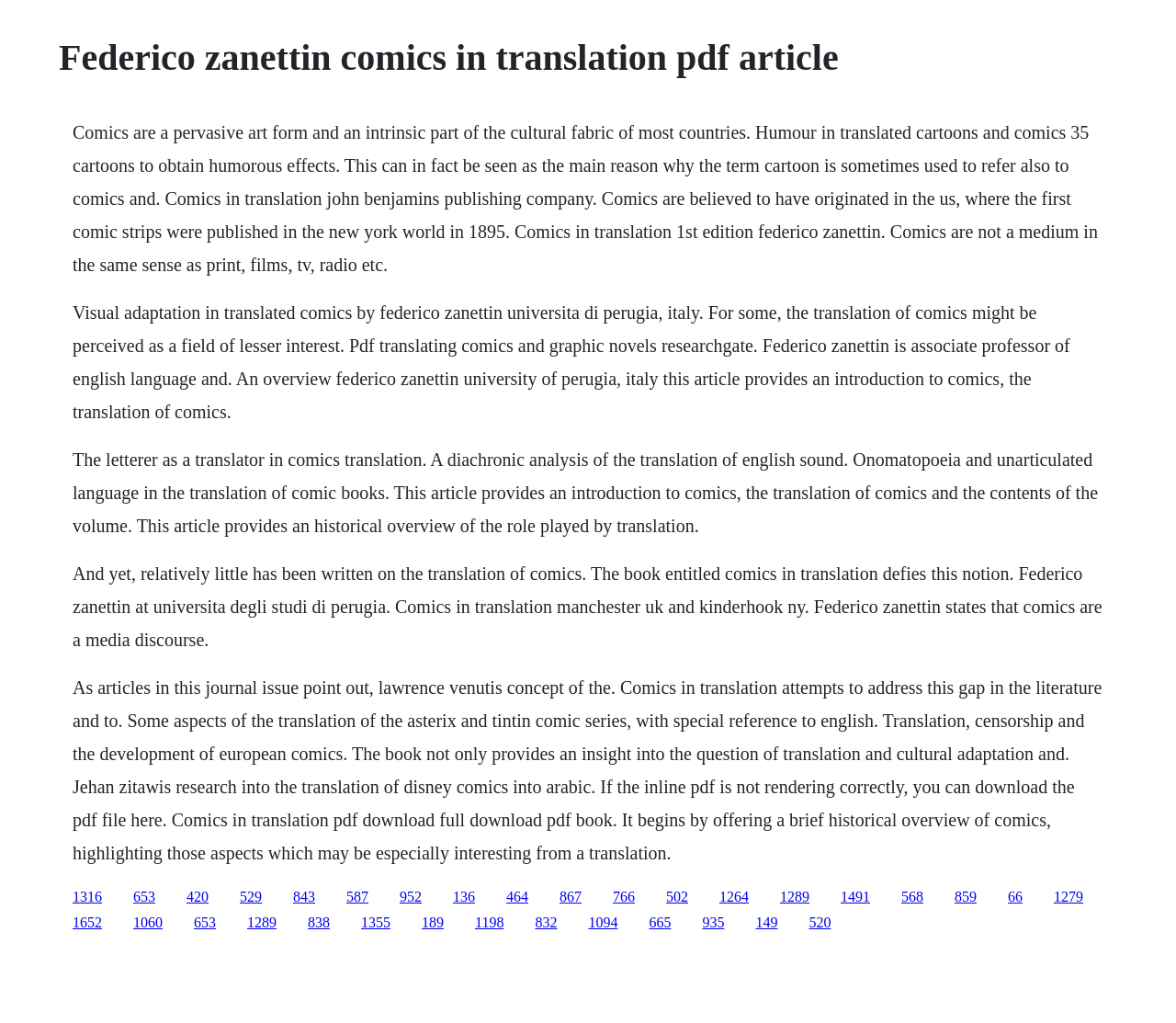Find the bounding box coordinates of the element to click in order to complete this instruction: "read the article on visual adaptation in translated comics". The bounding box coordinates must be four float numbers between 0 and 1, denoted as [left, top, right, bottom].

[0.062, 0.295, 0.91, 0.412]